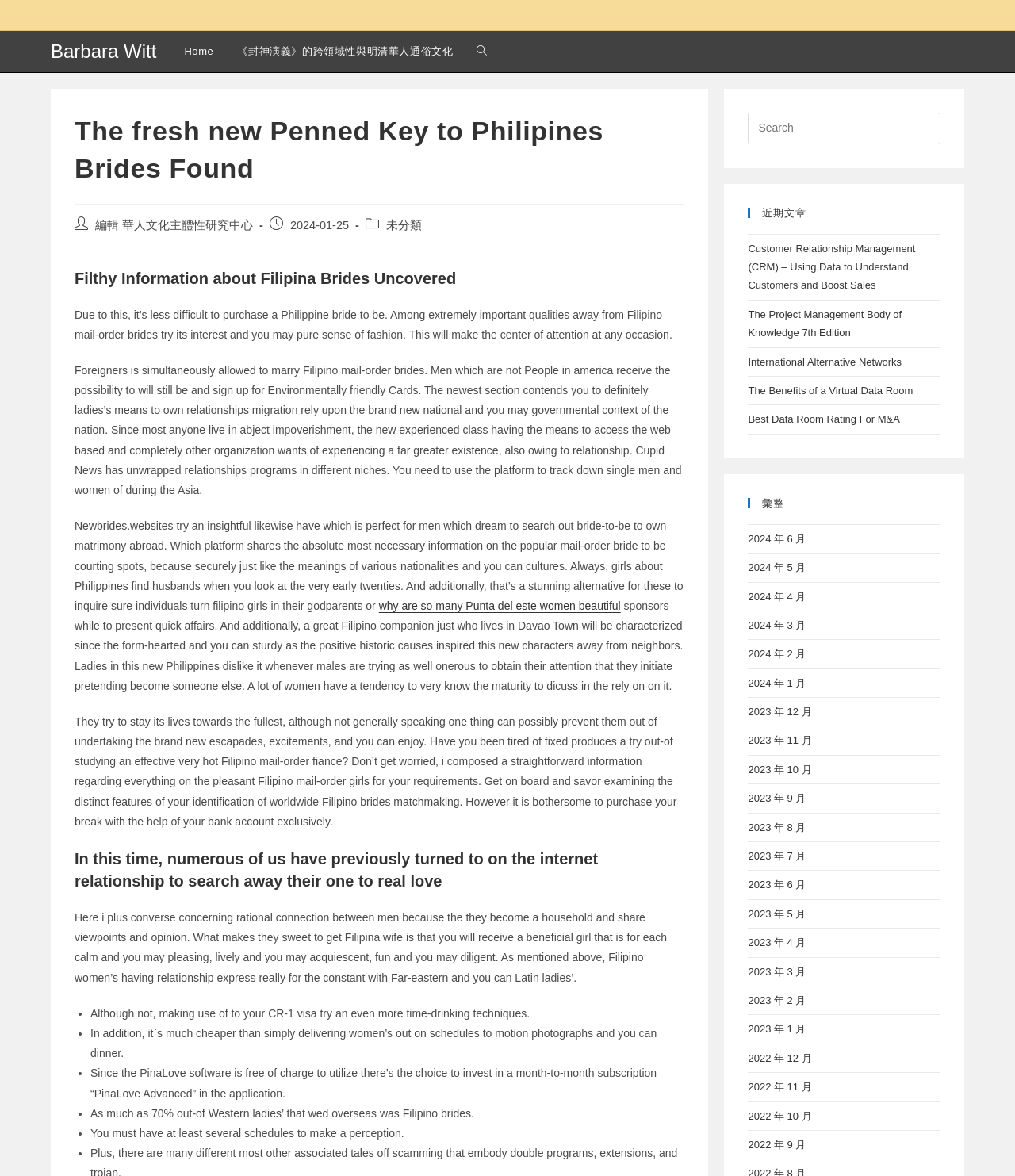Please provide the bounding box coordinates for the UI element as described: "編輯 華人文化主體性研究中心". The coordinates must be four floats between 0 and 1, represented as [left, top, right, bottom].

[0.094, 0.186, 0.249, 0.197]